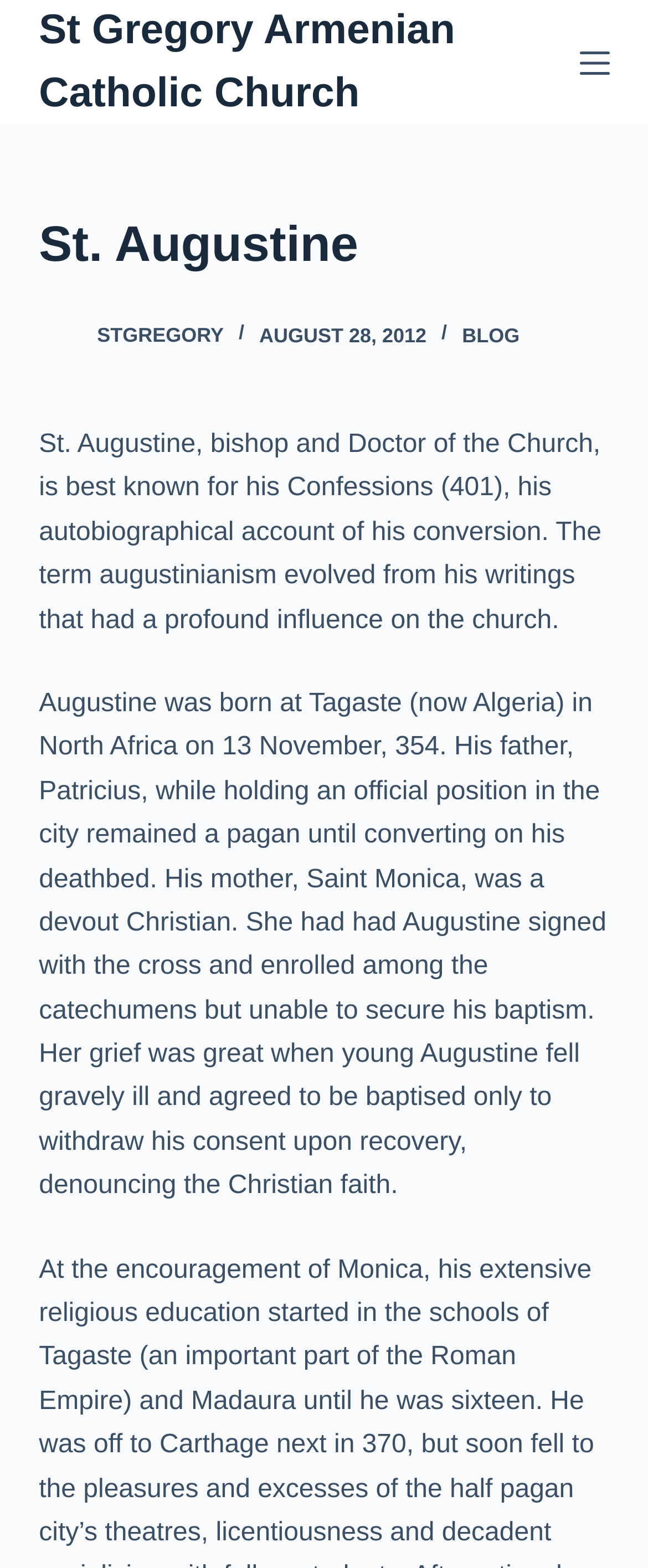Using the provided element description, identify the bounding box coordinates as (top-left x, top-left y, bottom-right x, bottom-right y). Ensure all values are between 0 and 1. Description: Blog

[0.713, 0.206, 0.802, 0.221]